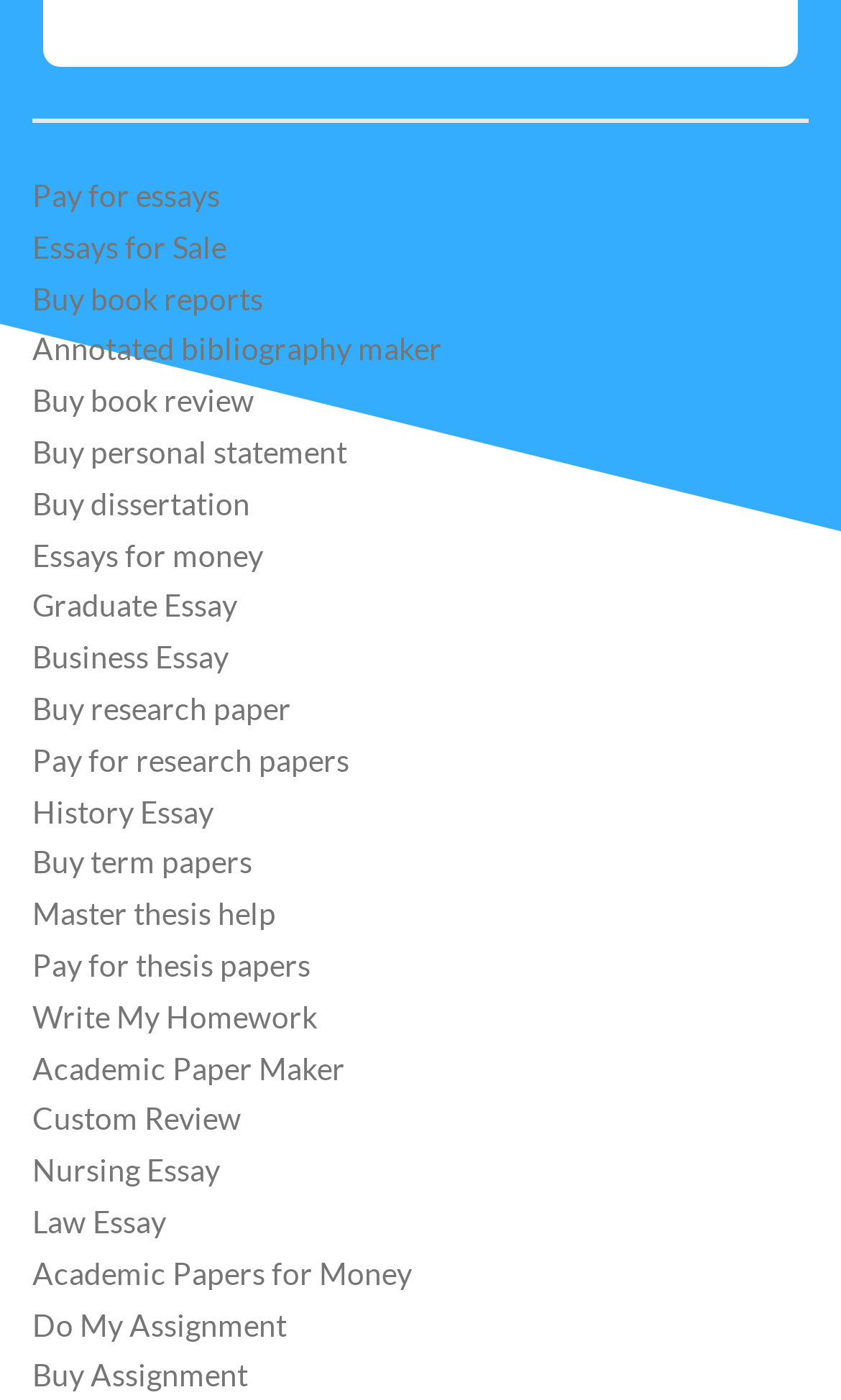Pinpoint the bounding box coordinates of the clickable element to carry out the following instruction: "Click on 'Pay for essays'."

[0.038, 0.126, 0.262, 0.156]